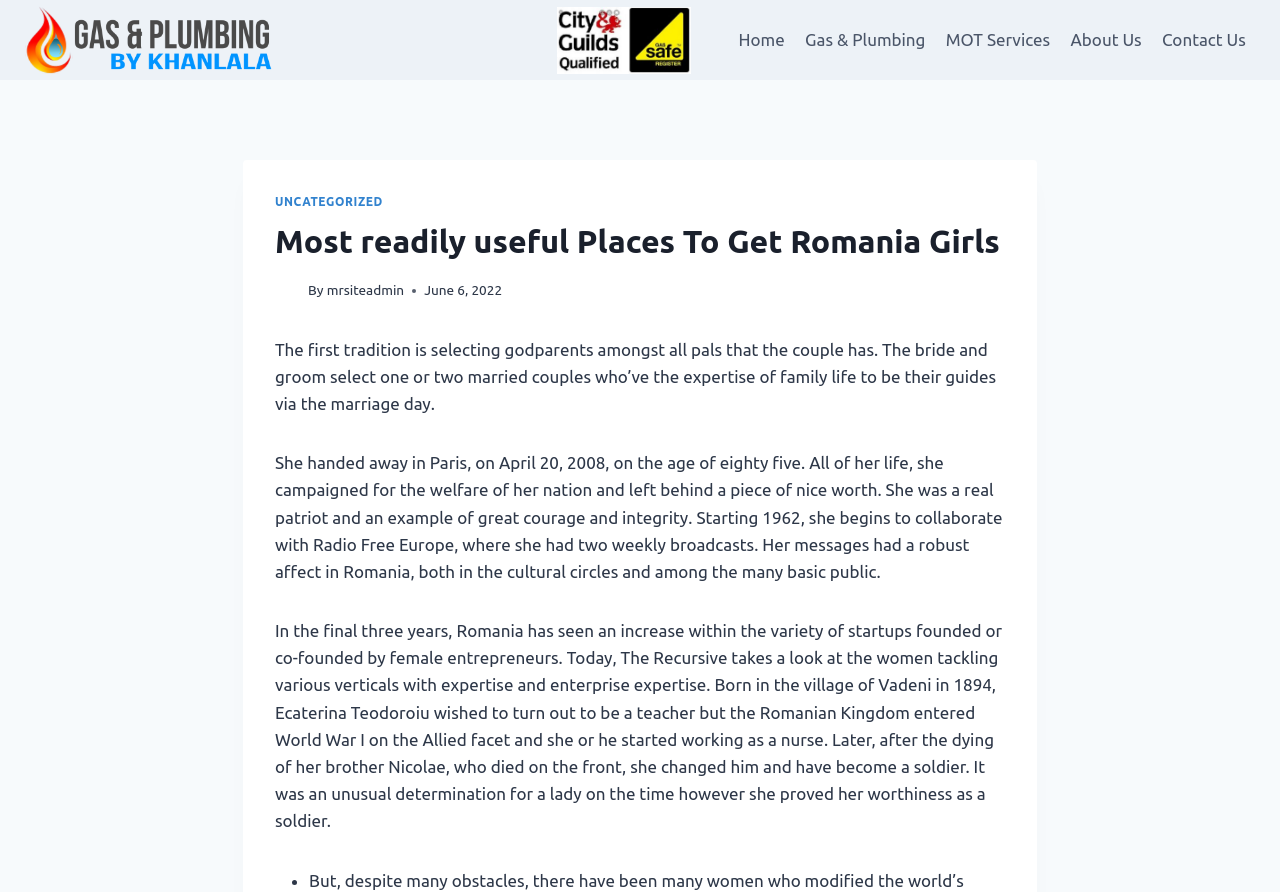Identify the bounding box of the UI element that matches this description: "aria-label="Gas And Plumbing By Khanlala"".

[0.019, 0.005, 0.212, 0.085]